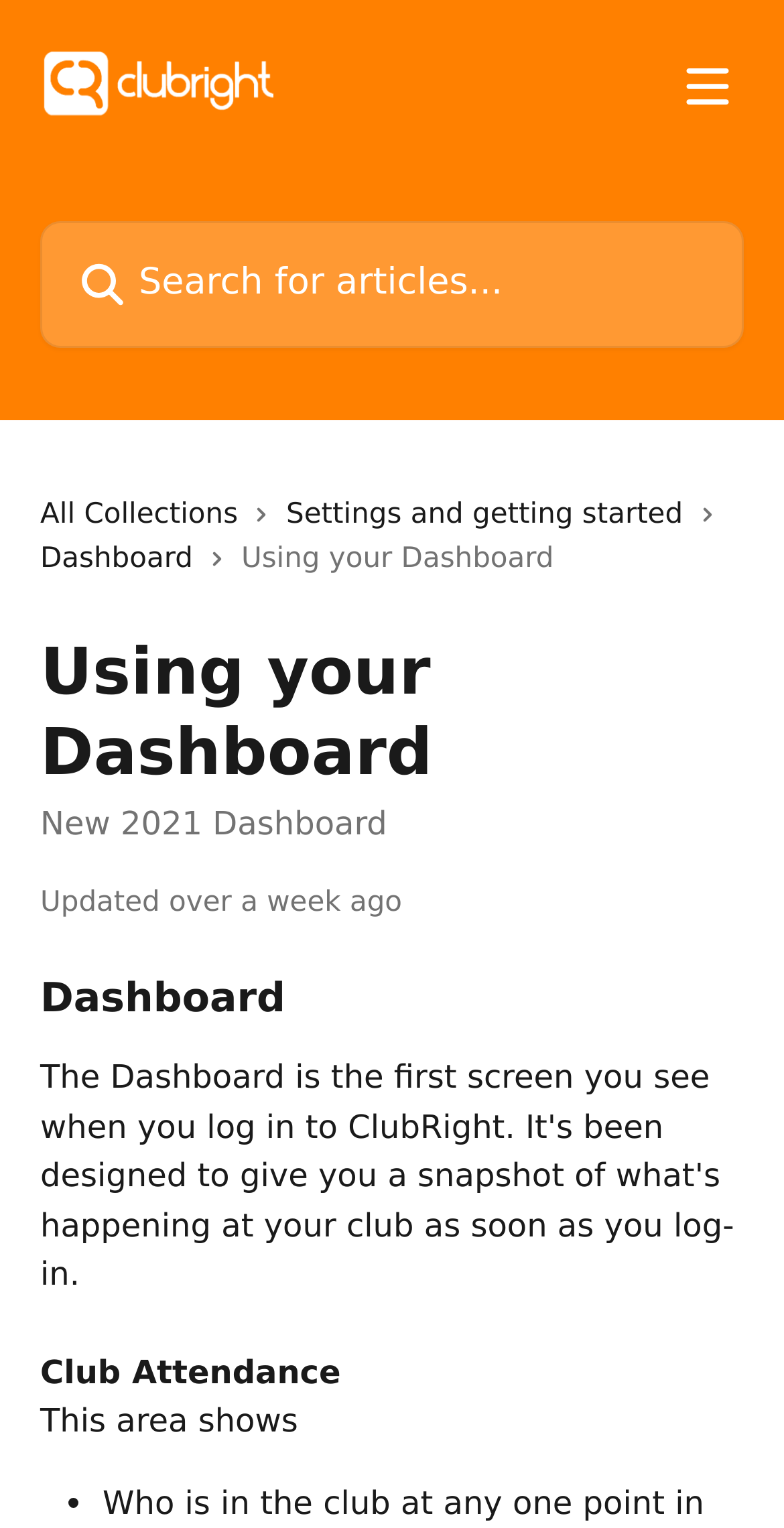Give an extensive and precise description of the webpage.

The webpage is titled "Using your Dashboard | Club Right Help Center" and has a main section that occupies most of the page. At the top, there is a header section that spans the entire width of the page, containing a logo image with the text "Club Right Help Center" on the left, a button with an image to open a menu on the right, and a search bar in the middle. Below the search bar, there is a small icon.

Below the header section, there are three links: "All Collections", "Settings and getting started", and "Dashboard", each accompanied by a small image. The "Dashboard" link is followed by a heading "Using your Dashboard" and a subheading "New 2021 Dashboard".

Further down, there is a section with a heading "Dashboard" and a subheading "Updated over a week ago". This section contains two paragraphs of text, with the first one titled "Club Attendance" and the second one starting with "This area shows".

Overall, the webpage has a simple and organized layout, with clear headings and concise text, and several images and icons scattered throughout.